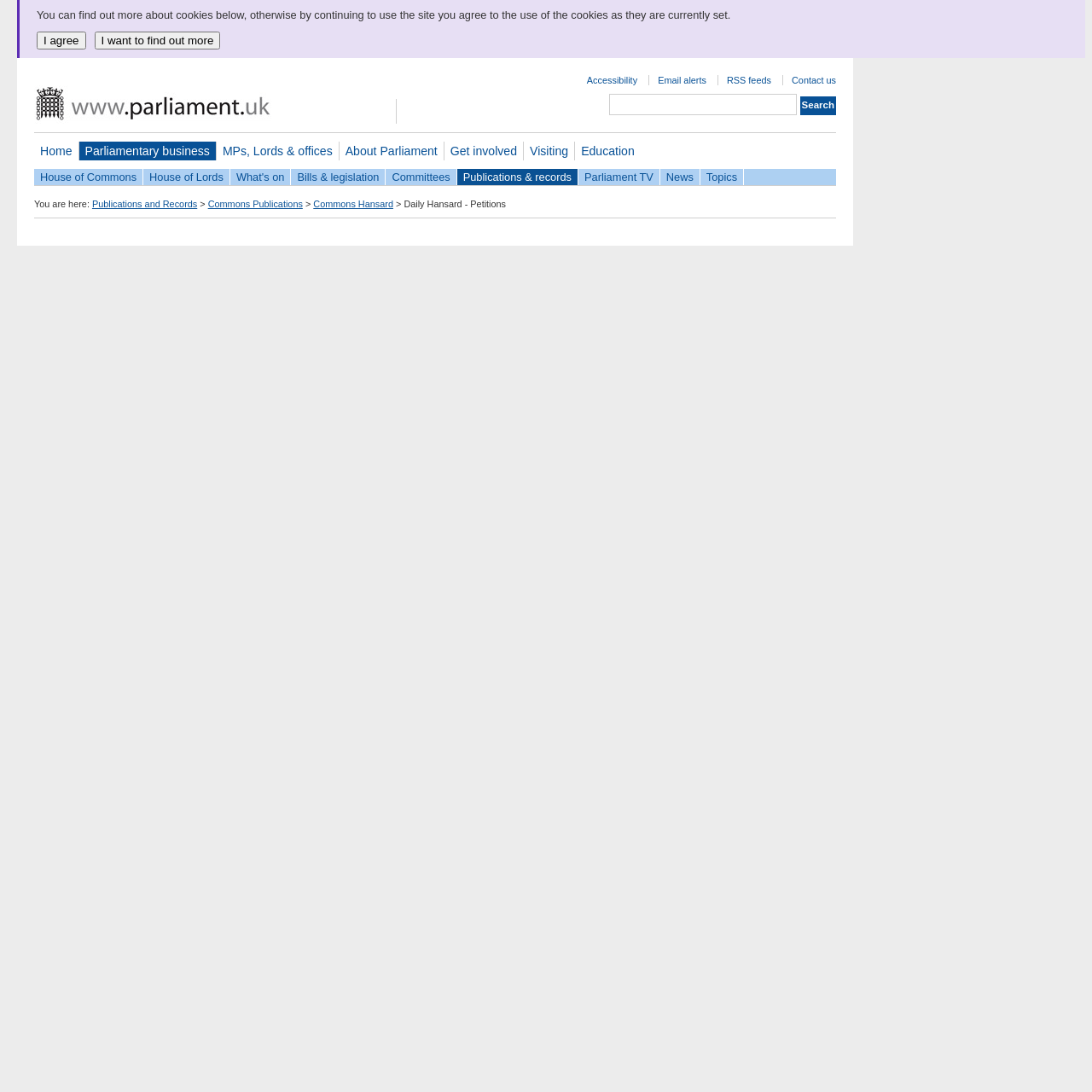What is the purpose of the search box?
Look at the screenshot and provide an in-depth answer.

The search box is located at the top right corner of the webpage, and it allows users to search for specific content within the website.